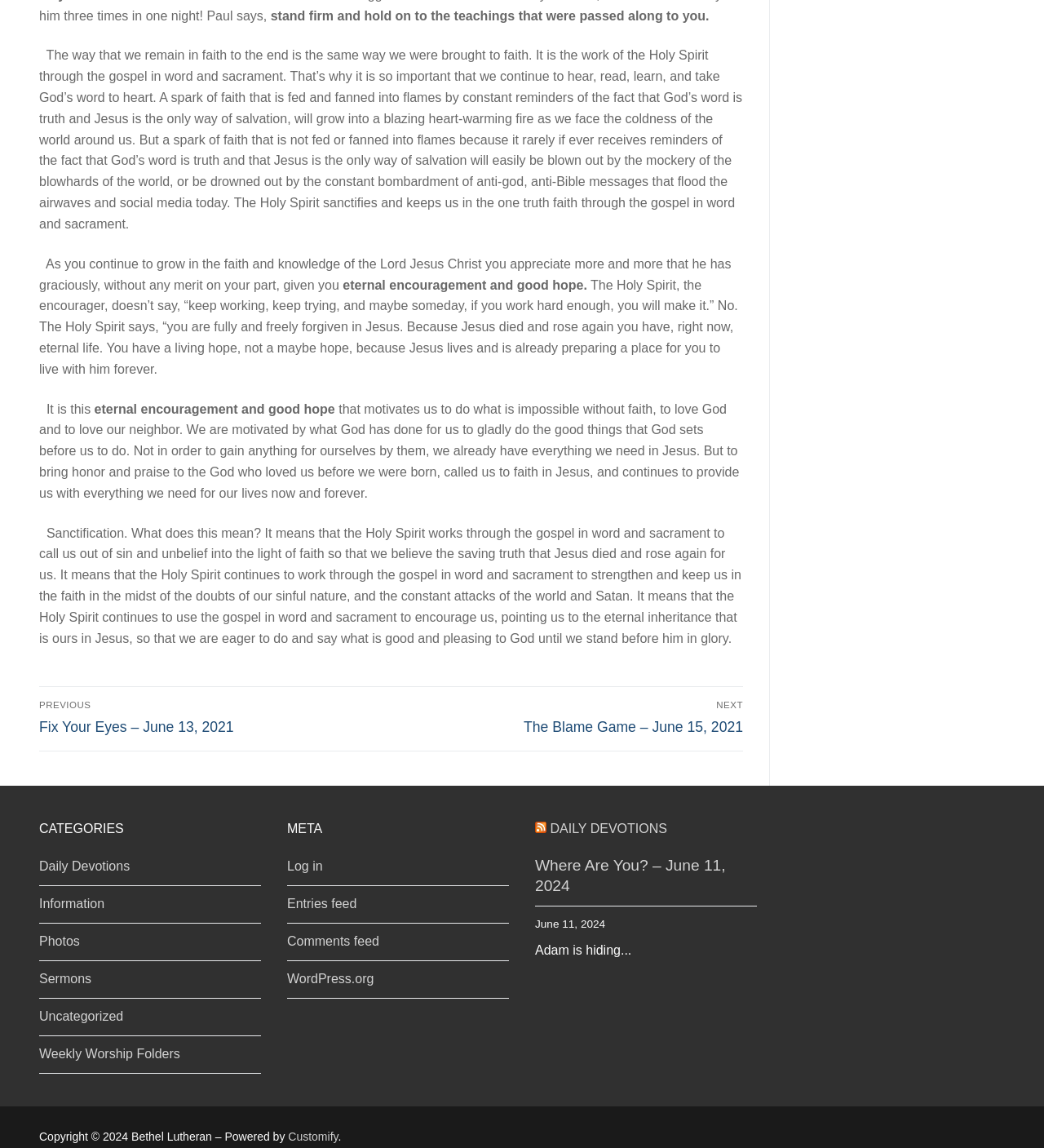What is the name of the church associated with this website?
Look at the screenshot and give a one-word or phrase answer.

Bethel Lutheran